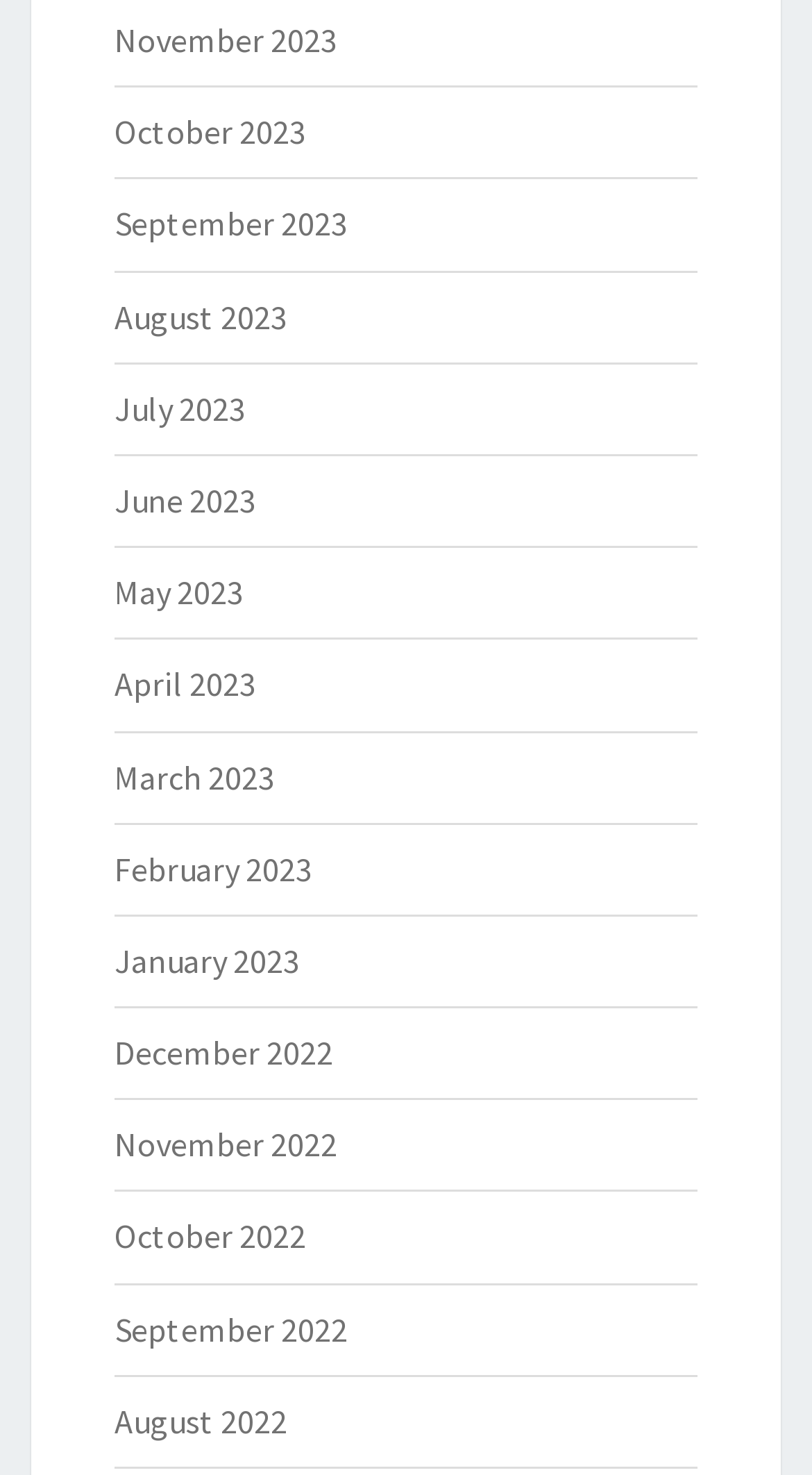What is the earliest month-year link on the webpage?
Based on the image, give a one-word or short phrase answer.

August 2022